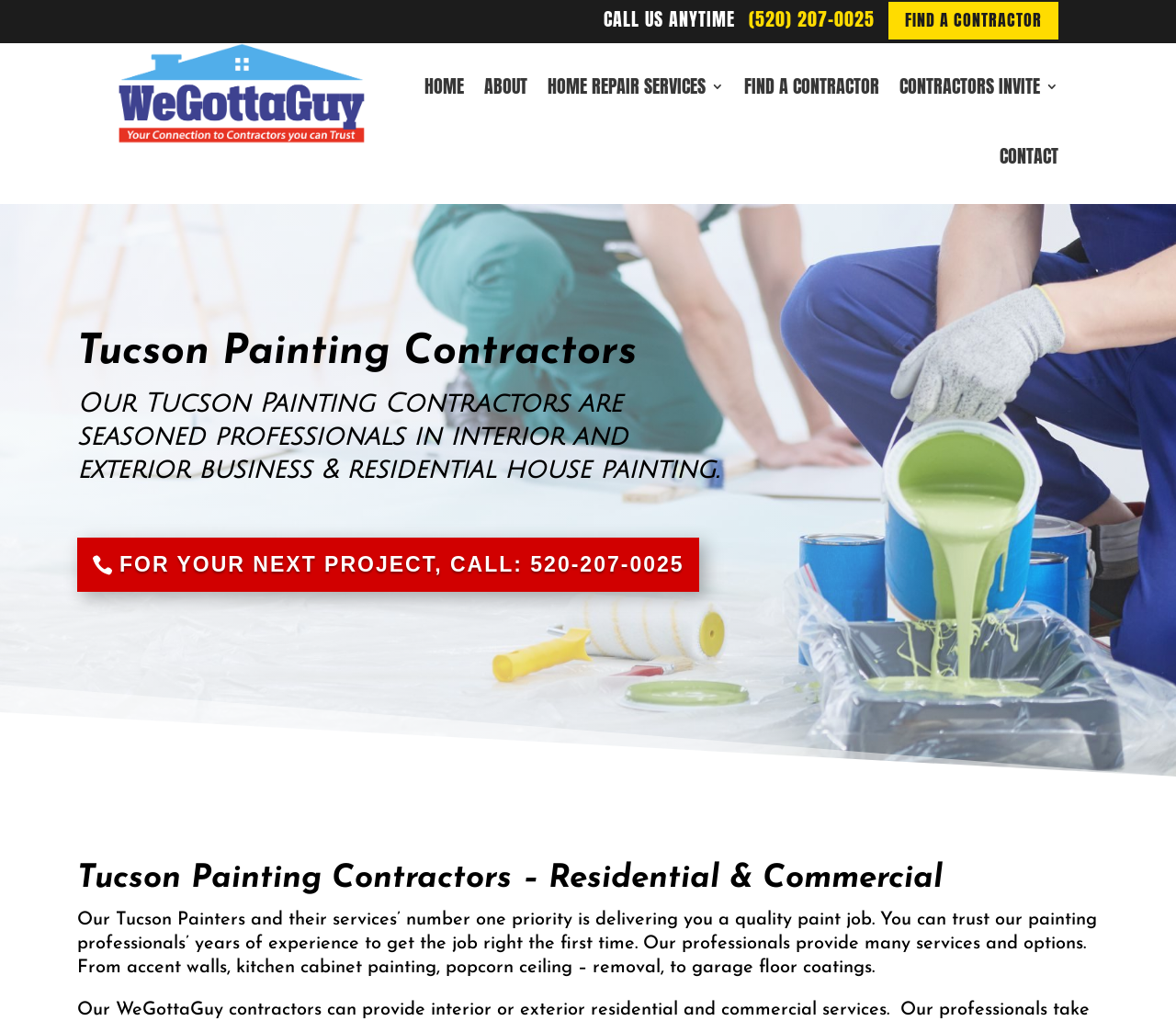What is the priority of the painting professionals?
From the screenshot, provide a brief answer in one word or phrase.

Delivering a quality paint job